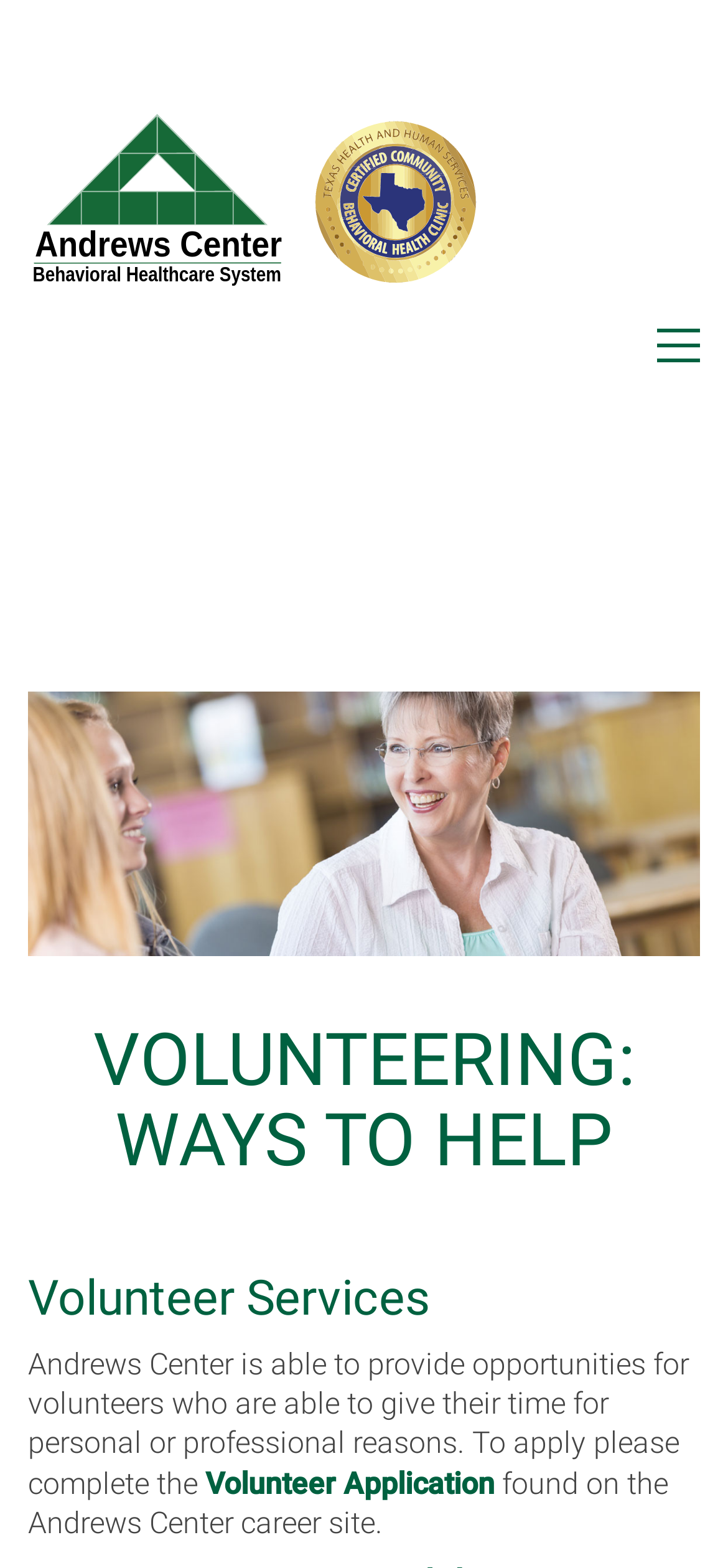Describe all visible elements and their arrangement on the webpage.

The webpage is about volunteering opportunities at Andrews Center. At the top left, there is a link to the Andrews Center homepage, accompanied by a small image of the Andrews Center logo. To the right of this, there is a button to toggle navigation. 

Below the top section, there is a large figure that spans the width of the page, containing an image. 

The main content of the page is divided into sections, with headings that read "VOLUNTEERING: WAYS TO HELP" and "Volunteer Services". 

Under the "VOLUNTEERING: WAYS TO HELP" section, there is a paragraph of text that explains the volunteer opportunities available at Andrews Center, including the ability to apply for personal or professional reasons. 

At the bottom of the page, there is a link to the "Volunteer Application" and a sentence that provides additional information about where to find the application.